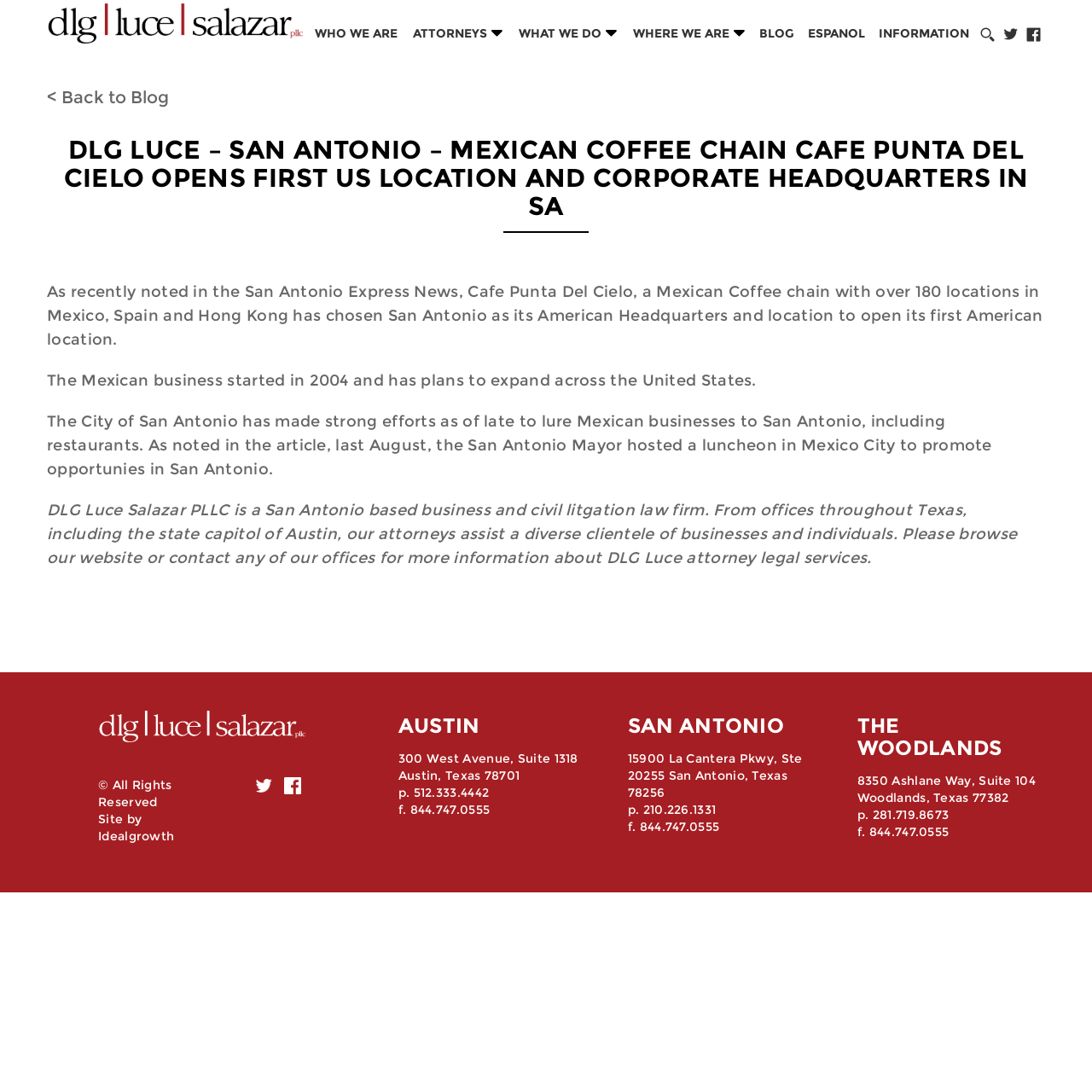Kindly determine the bounding box coordinates of the area that needs to be clicked to fulfill this instruction: "Click the 'BLOG' link".

[0.695, 0.023, 0.727, 0.038]